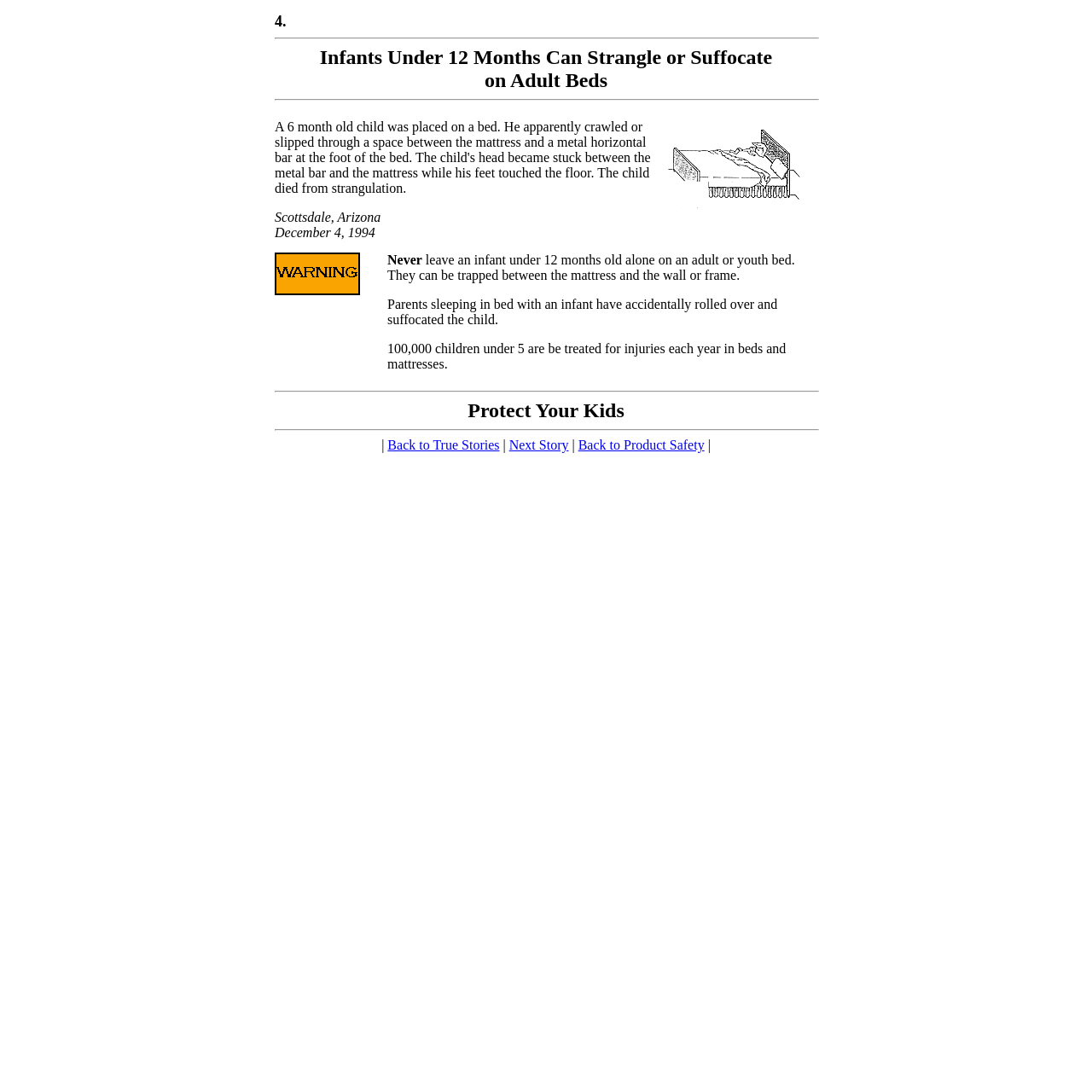What is the purpose of the webpage?
Please provide a comprehensive answer to the question based on the webpage screenshot.

The webpage contains a story about an infant's death due to a product safety issue, and has links to 'Back to True Stories' and 'Back to Product Safety', indicating that the purpose of the webpage is to share true stories about product safety.